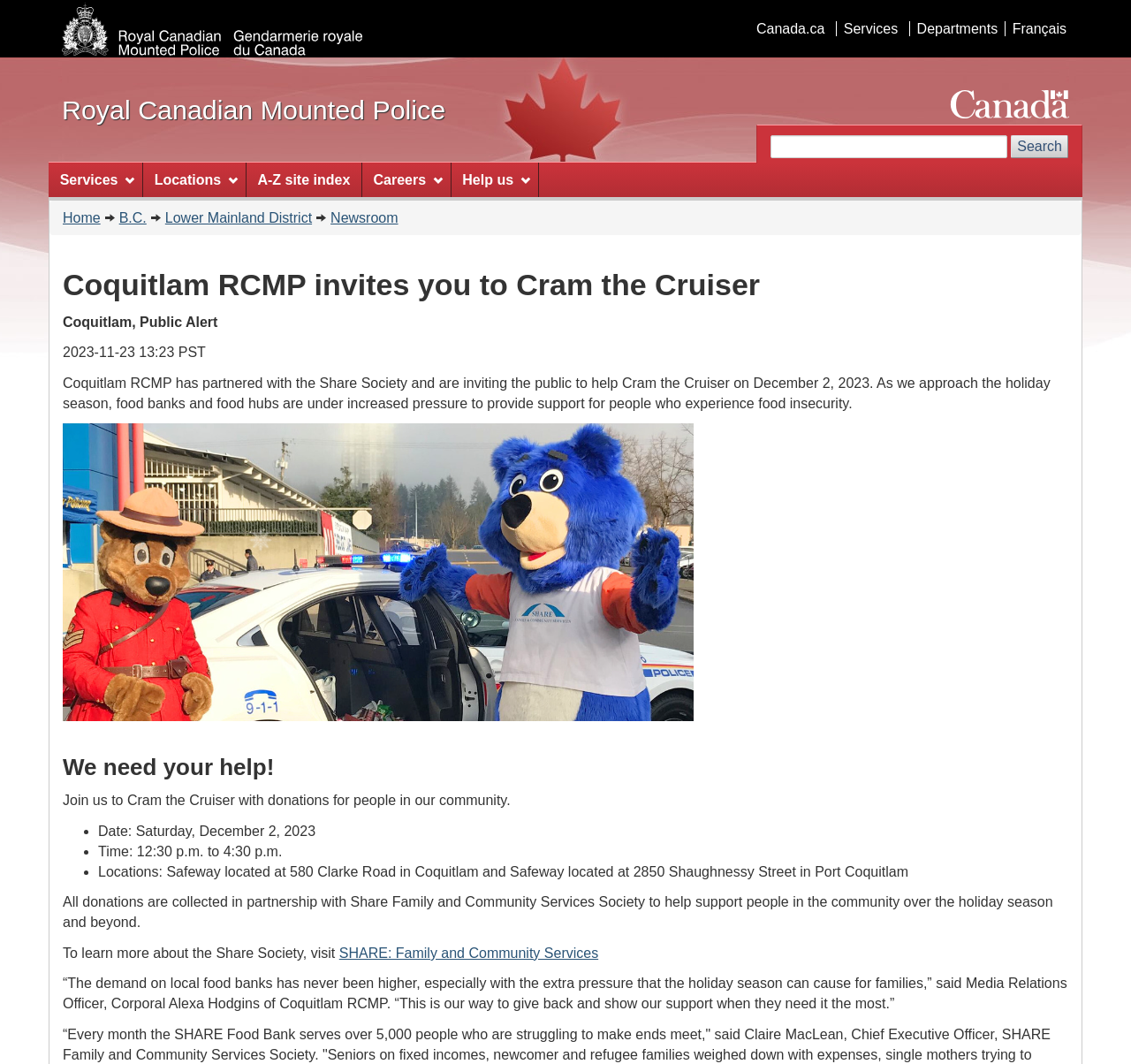Pinpoint the bounding box coordinates of the element to be clicked to execute the instruction: "Cram the Cruiser with donations".

[0.055, 0.745, 0.451, 0.759]